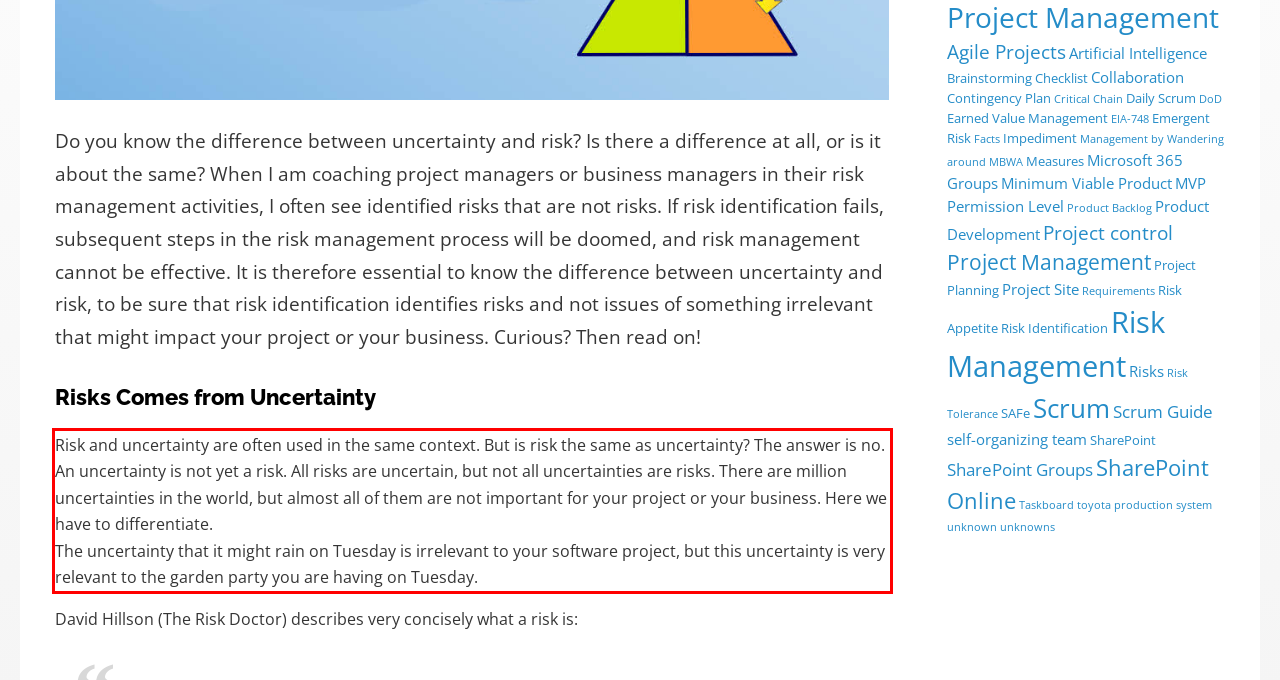Observe the screenshot of the webpage that includes a red rectangle bounding box. Conduct OCR on the content inside this red bounding box and generate the text.

Risk and uncertainty are often used in the same context. But is risk the same as uncertainty? The answer is no. An uncertainty is not yet a risk. All risks are uncertain, but not all uncertainties are risks. There are million uncertainties in the world, but almost all of them are not important for your project or your business. Here we have to differentiate. The uncertainty that it might rain on Tuesday is irrelevant to your software project, but this uncertainty is very relevant to the garden party you are having on Tuesday.